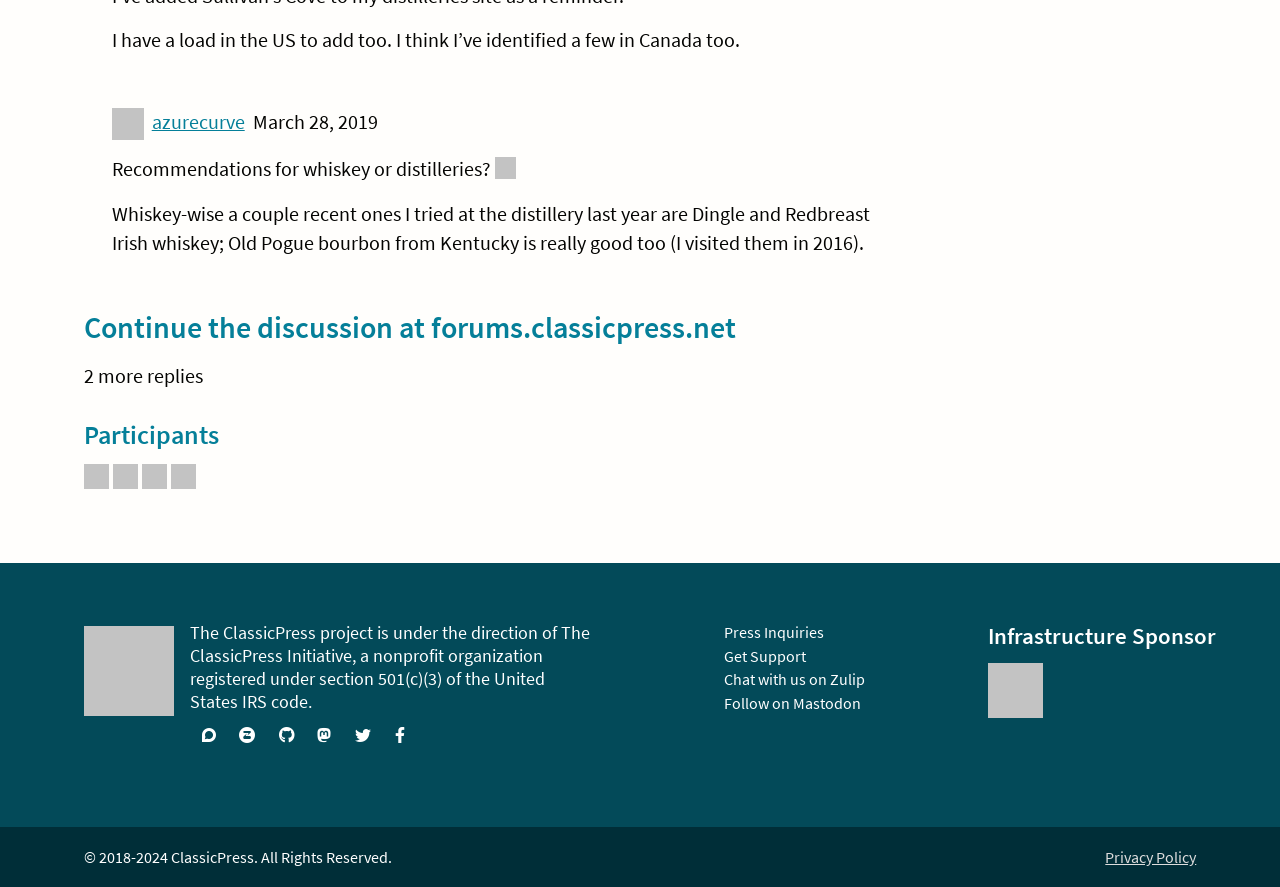Specify the bounding box coordinates of the area to click in order to follow the given instruction: "View the avatar of ozfiddler."

[0.065, 0.523, 0.085, 0.551]